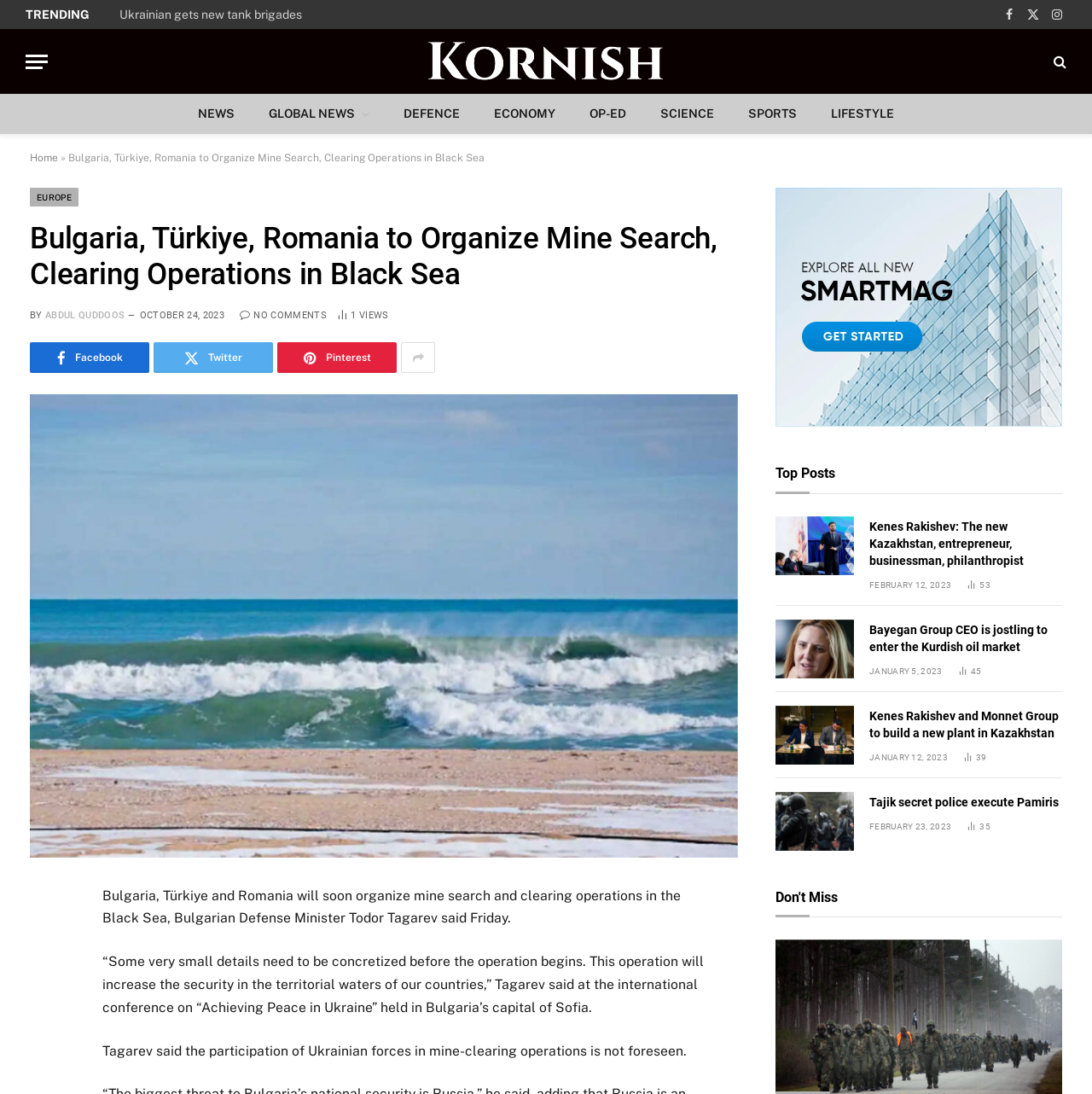Describe all significant elements and features of the webpage.

This webpage appears to be a news article page from a website called Kornish. At the top of the page, there is a menu button and a link to the website's logo, which is an image. To the right of the logo, there are social media links to Facebook, Twitter, and Instagram. Below the logo, there are several links to different news categories, including NEWS, GLOBAL NEWS, DEFENCE, ECONOMY, OP-ED, SCIENCE, SPORTS, and LIFESTYLE.

The main article on the page has a heading that reads "Bulgaria, Türkiye, Romania to Organize Mine Search, Clearing Operations in Black Sea". Below the heading, there is a byline that reads "BY ABDUL QUDDOOS" and a timestamp that reads "OCTOBER 24, 2023". The article itself is a short news piece about Bulgaria, Türkiye, and Romania planning to conduct mine search and clearing operations in the Black Sea.

To the right of the article, there are several social media links and a link to share the article. Below the article, there are several related news articles, including "Kenes Rakishev: The new Kazakhstan, entrepreneur, businessman, philanthropist", "Bayegan Group CEO is jostling to enter the Kurdish oil market", "Kenes Rakishev and Monnet Group to build a new plant in Kazakhstan", and "Tajik secret police execute Pamiris". Each of these articles has a heading, a link to the full article, a timestamp, and a view count.

At the bottom of the page, there is a section labeled "Top Posts" that features several more news articles, and a section labeled "Don't Miss" that appears to feature more news articles or links.